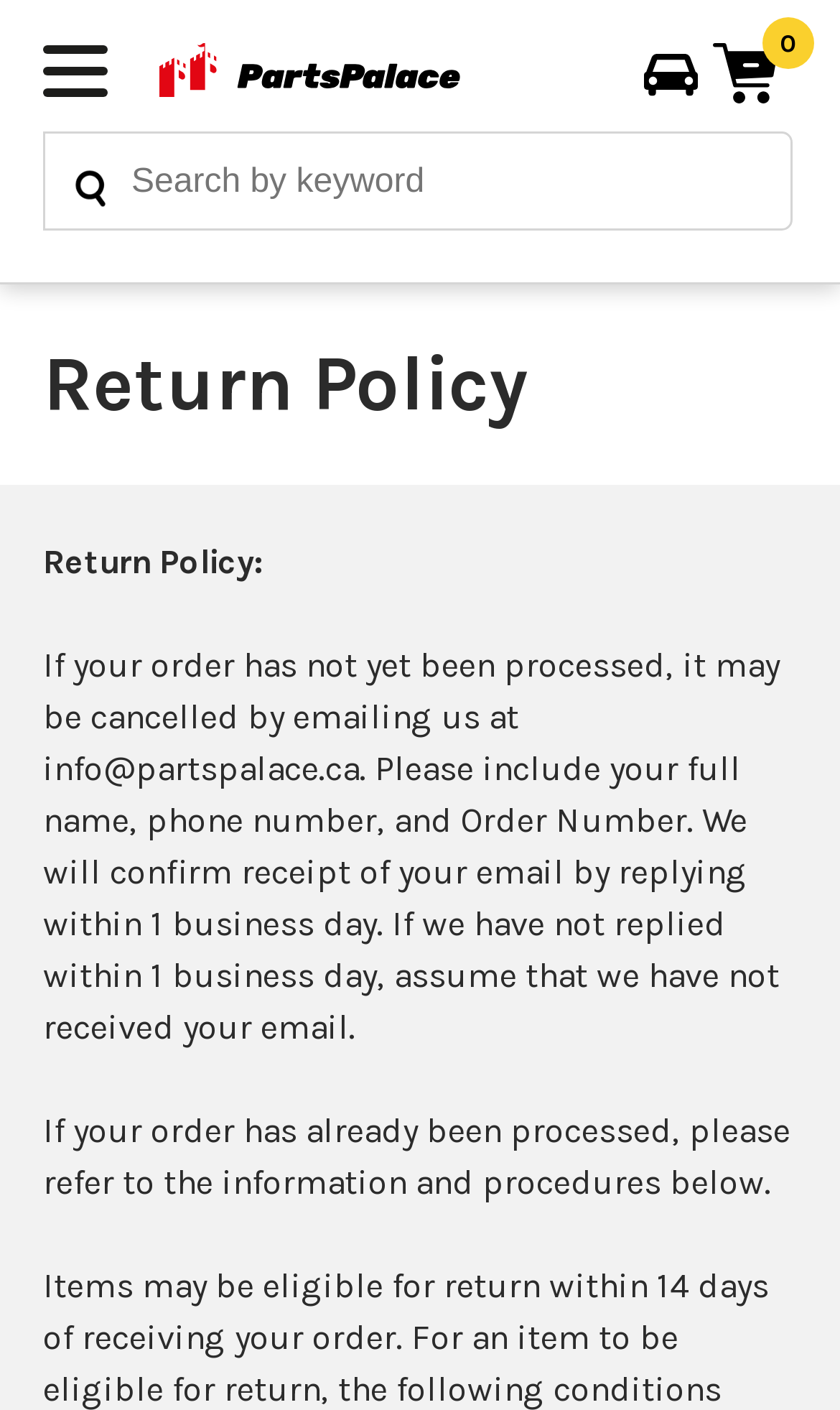What is the time frame to confirm receipt of cancellation email?
By examining the image, provide a one-word or phrase answer.

1 business day